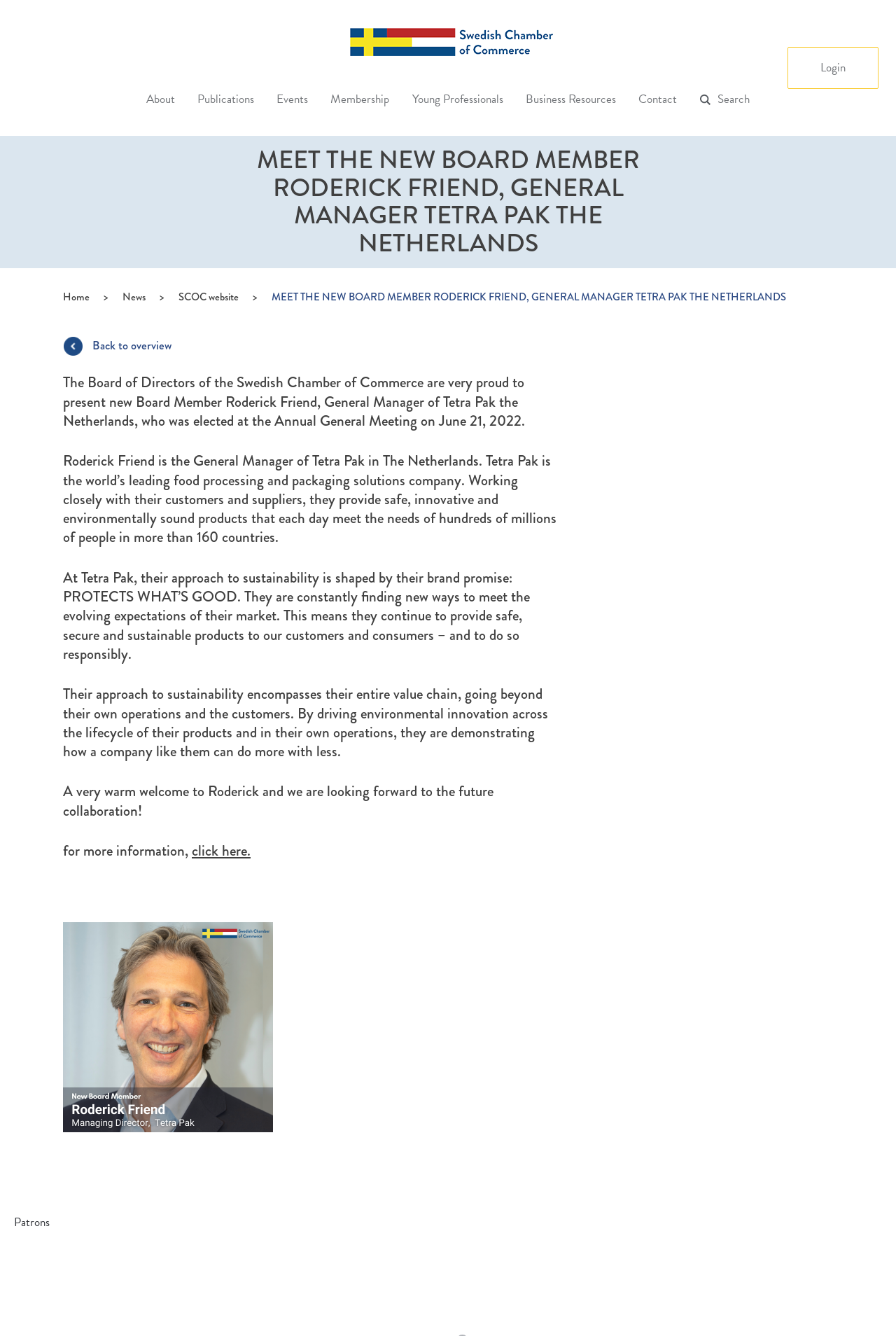Identify the bounding box for the described UI element. Provide the coordinates in (top-left x, top-left y, bottom-right x, bottom-right y) format with values ranging from 0 to 1: Back to overview

[0.07, 0.249, 0.202, 0.269]